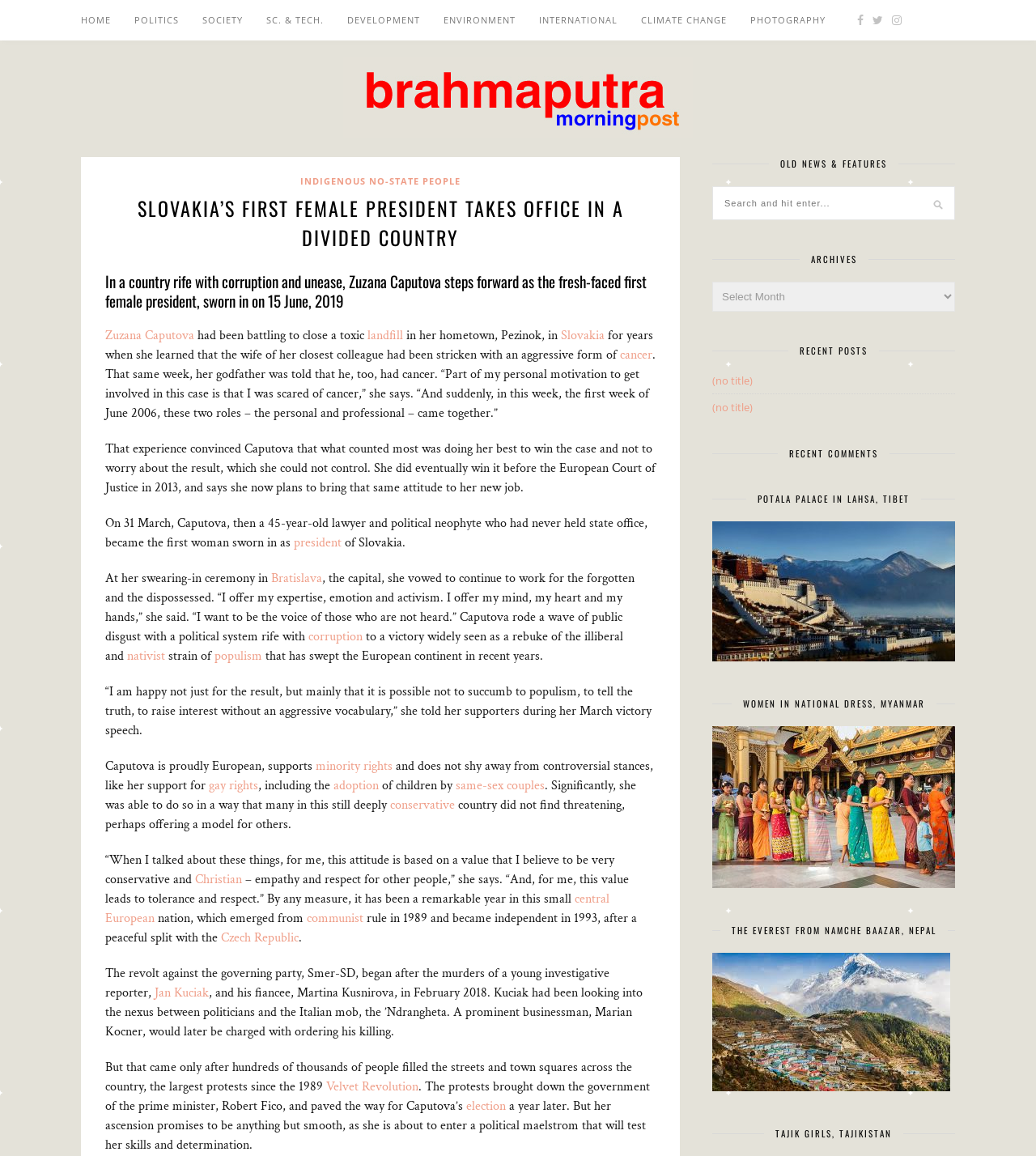Extract the primary headline from the webpage and present its text.

SLOVAKIA’S FIRST FEMALE PRESIDENT TAKES OFFICE IN A DIVIDED COUNTRY